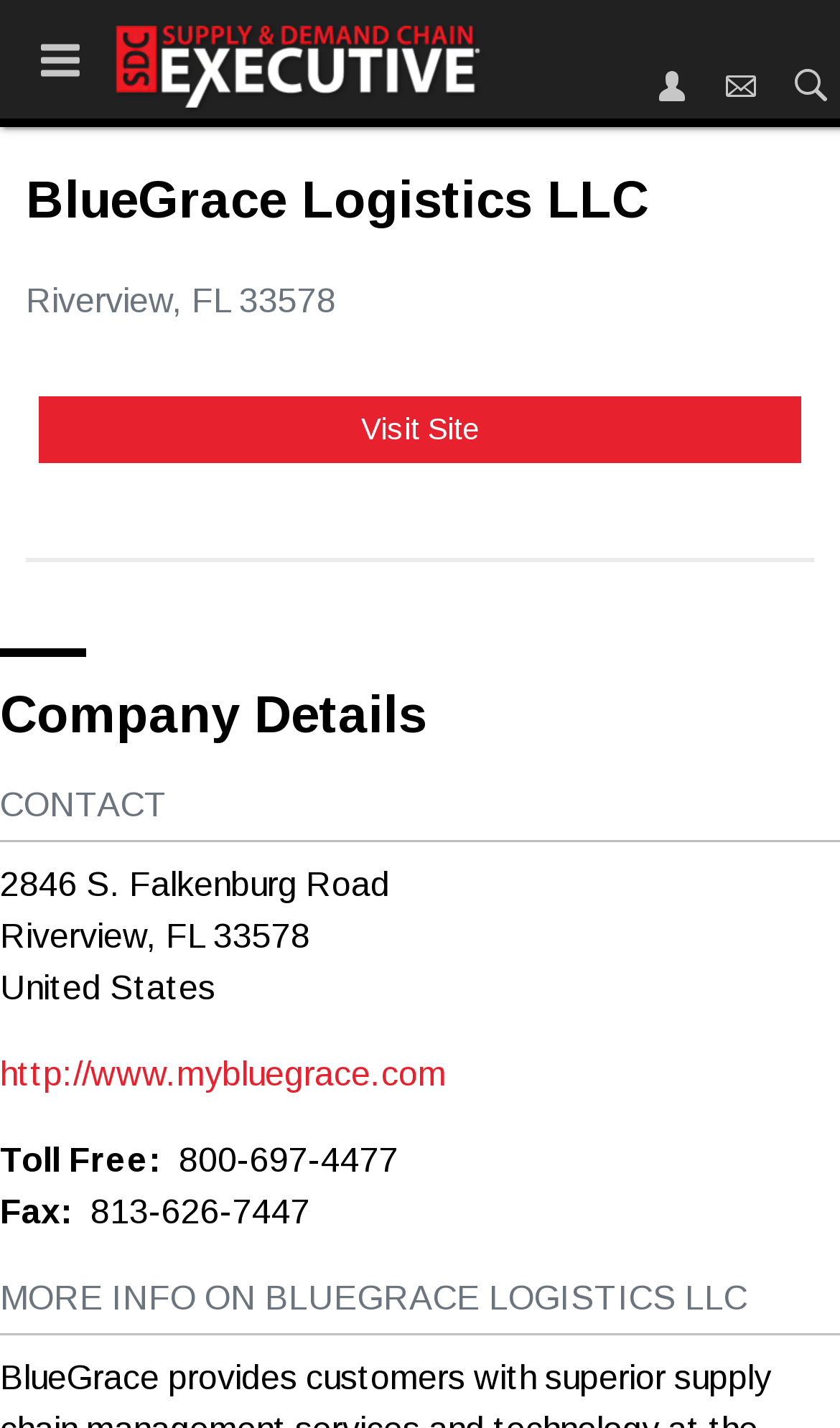Identify the bounding box coordinates for the UI element described as follows: http://www.mybluegrace.com. Use the format (top-left x, top-left y, bottom-right x, bottom-right y) and ensure all values are floating point numbers between 0 and 1.

[0.0, 0.739, 0.531, 0.765]